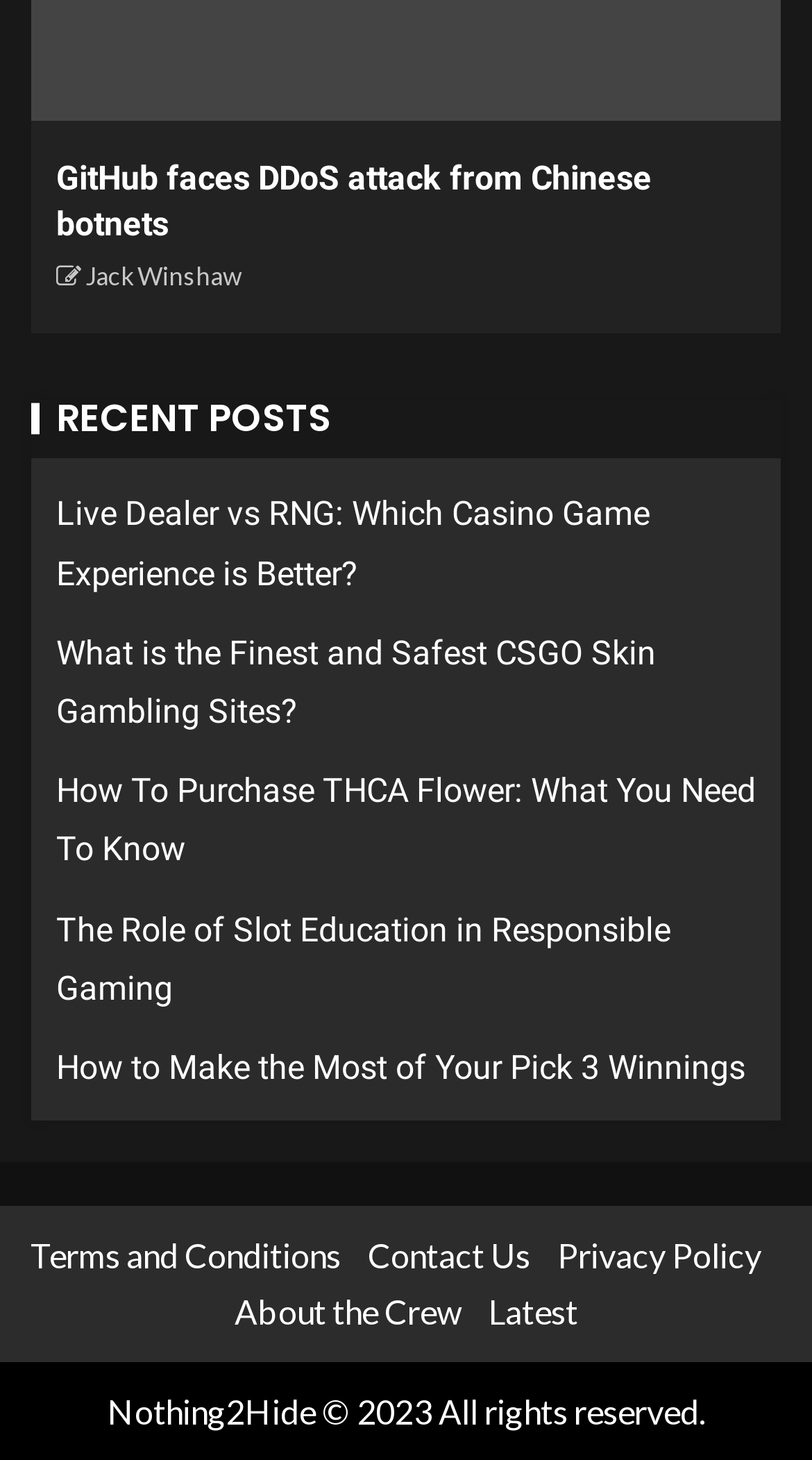Give the bounding box coordinates for the element described by: "Contact Us".

[0.453, 0.846, 0.653, 0.873]